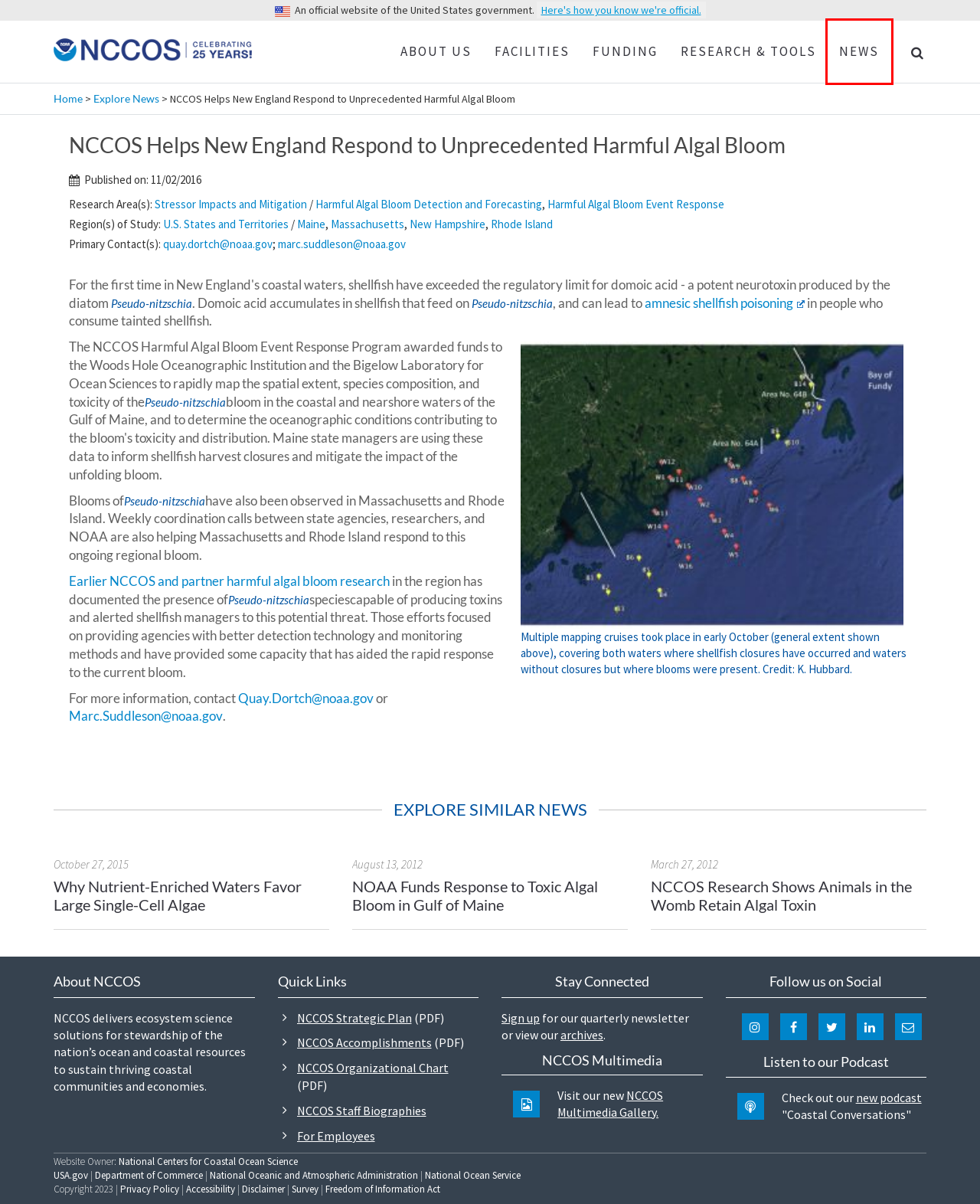You have a screenshot of a webpage with a red bounding box around an element. Choose the best matching webpage description that would appear after clicking the highlighted element. Here are the candidates:
A. Funding Opportunities - NCCOS Coastal Science Website
B. NCCOS Tools and Products - NCCOS Coastal Science Website
C. NCCOS Multimedia - NCCOS Coastal Science Website
D. NCCOS Research Shows Animals in the Womb Retain Algal Toxin - NCCOS Coastal Science Website
E. Contact - NCCOS Coastal Science Website
F. Why Nutrient-Enriched Waters Favor Large Single-Cell Algae - NCCOS Coastal Science Website
G. NOAA's National Ocean Service
H. News Explorer - NCCOS Coastal Science Website

H